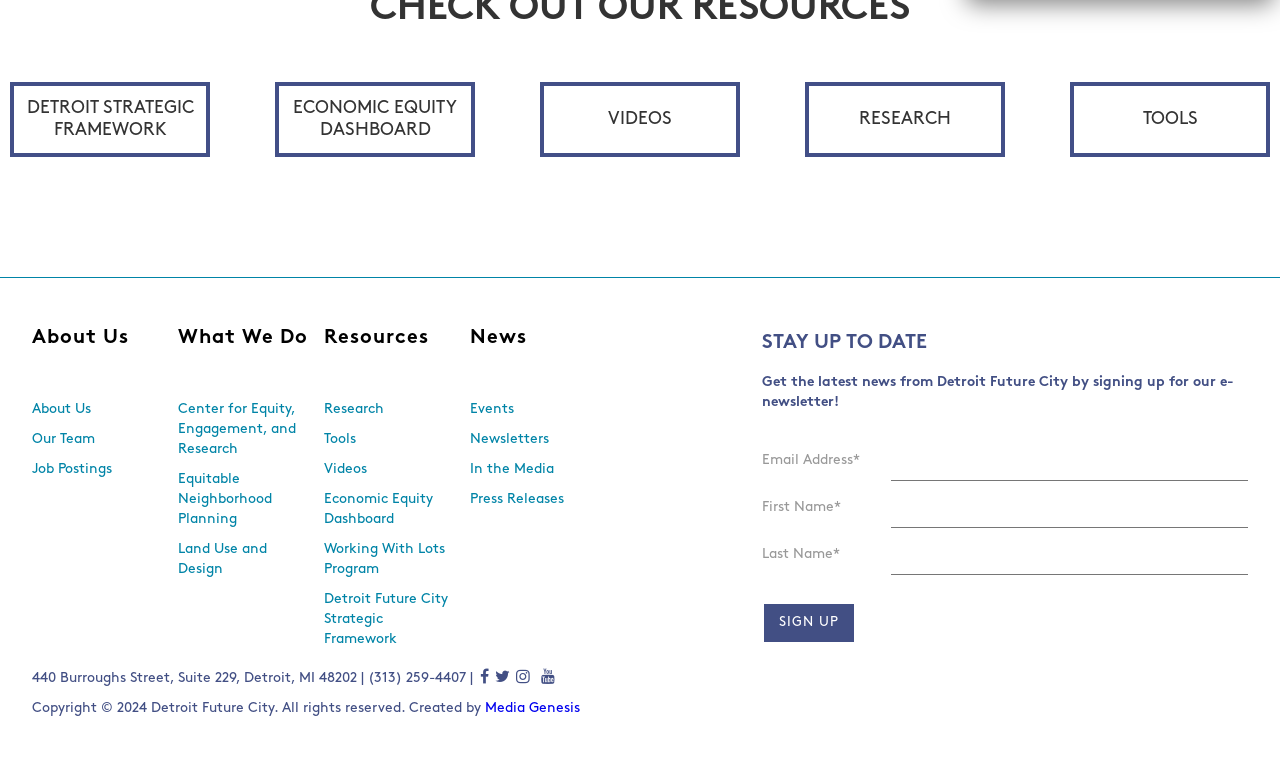Who created the website?
Look at the image and respond to the question as thoroughly as possible.

I found the information about the website creator in the footer section, which states 'Created by Media Genesis'.